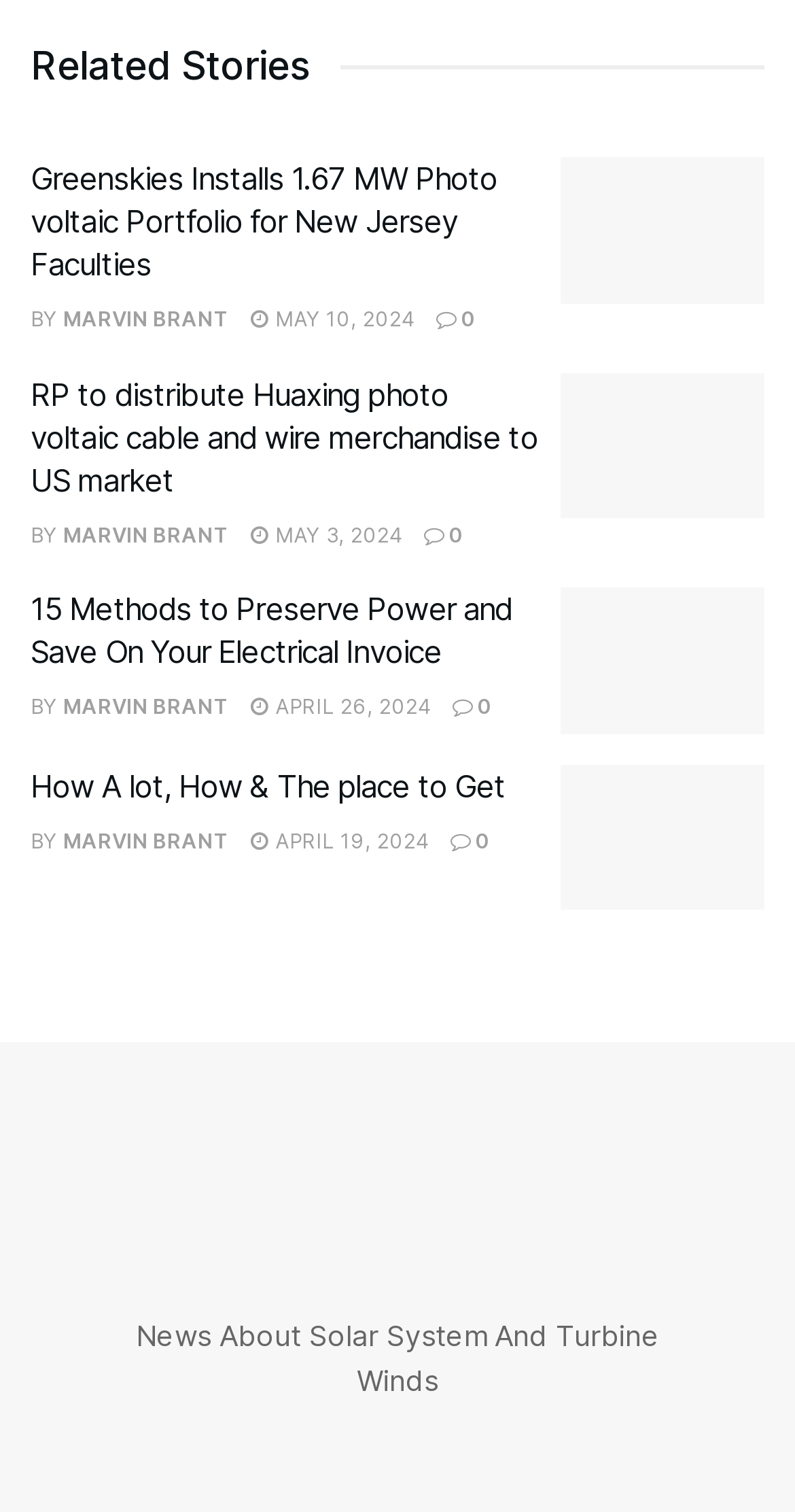Determine the bounding box coordinates of the clickable area required to perform the following instruction: "Go to previous page". The coordinates should be represented as four float numbers between 0 and 1: [left, top, right, bottom].

None